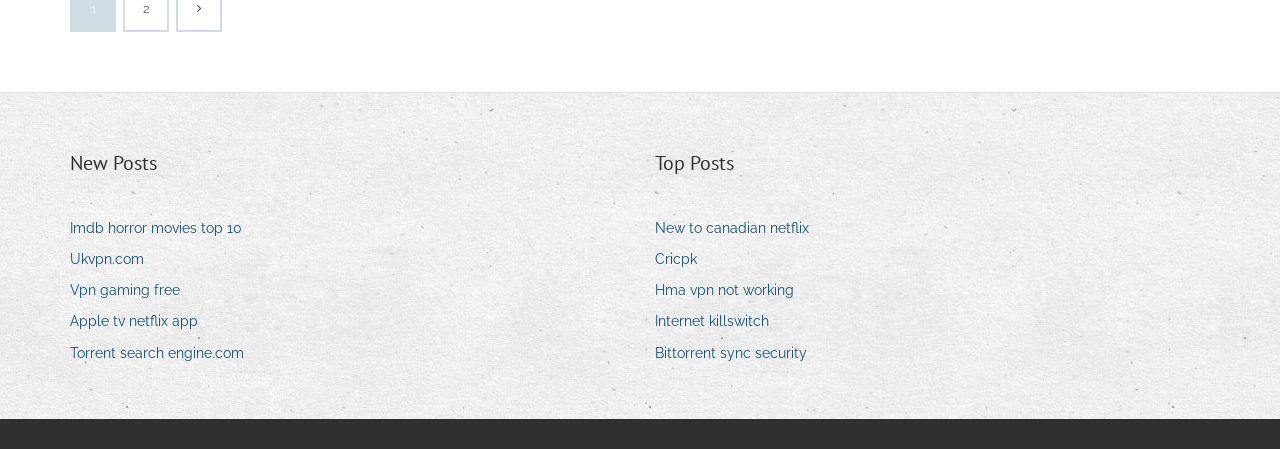What is the topic of the link 'Torrent search engine.com'?
Please give a detailed and elaborate answer to the question.

The topic of the link 'Torrent search engine.com' is related to torrent because the link text contains the word 'torrent'.